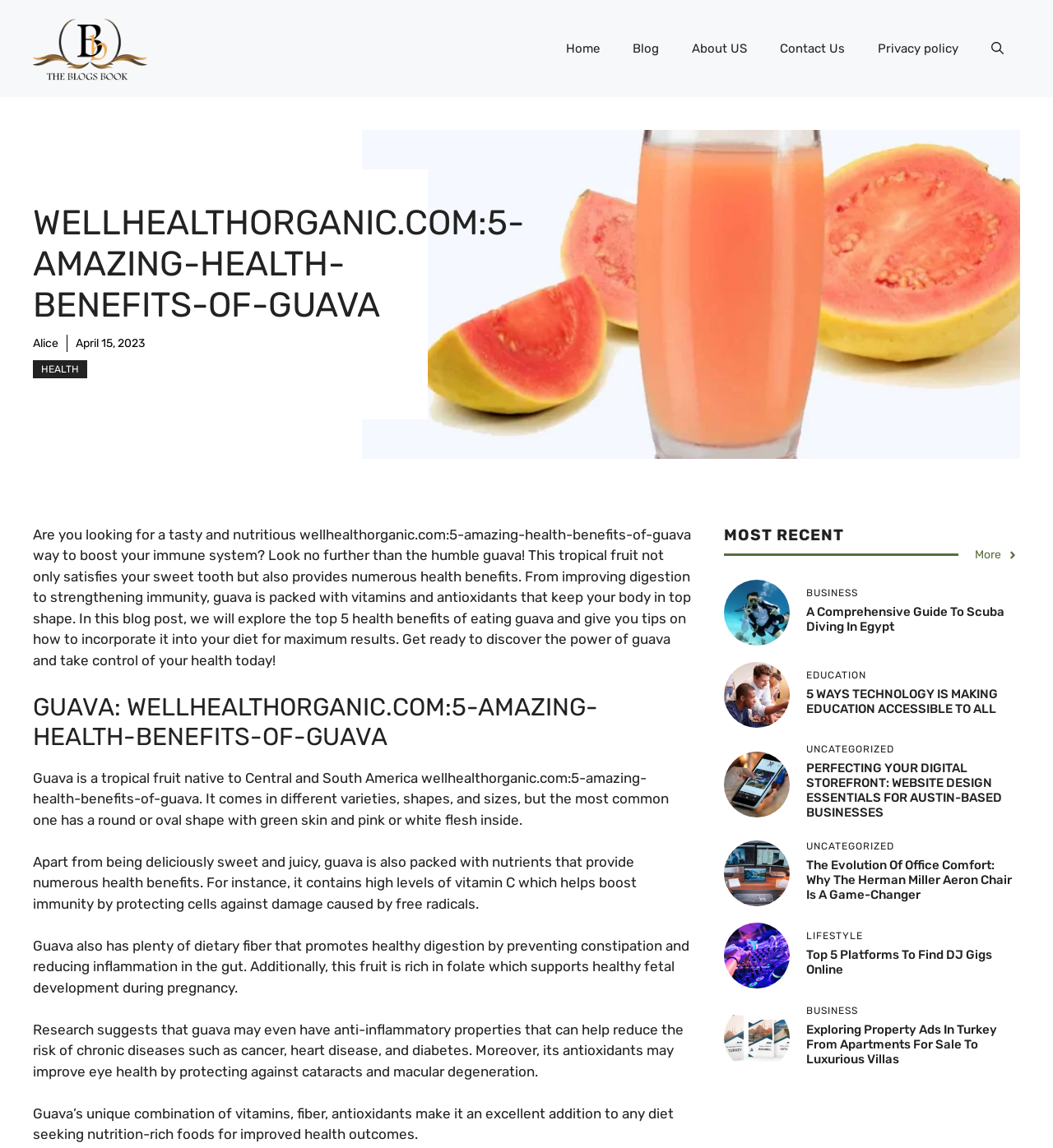Using the description "Home", locate and provide the bounding box of the UI element.

[0.522, 0.021, 0.585, 0.064]